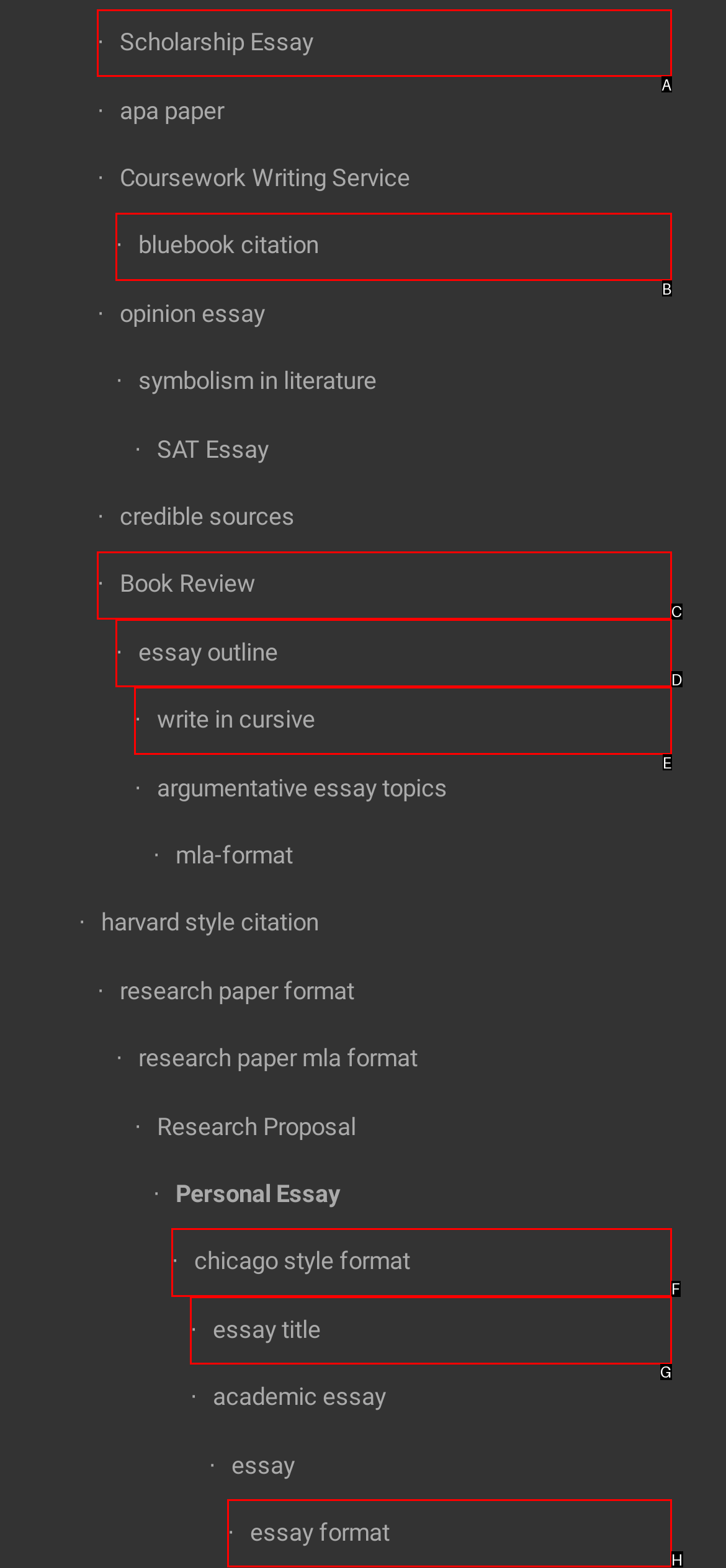For the instruction: Click on Scholarship Essay, determine the appropriate UI element to click from the given options. Respond with the letter corresponding to the correct choice.

A